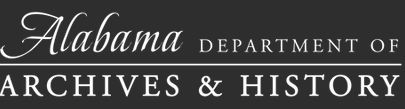Using the details from the image, please elaborate on the following question: What is the purpose of the Alabama Department of Archives & History?

The visual representation of the logo emphasizes the institution's dedication to preserving and sharing Alabama's historical records and cultural heritage, indicating that the department's primary purpose is to collect, preserve, and make available the state's historical records and cultural artifacts.